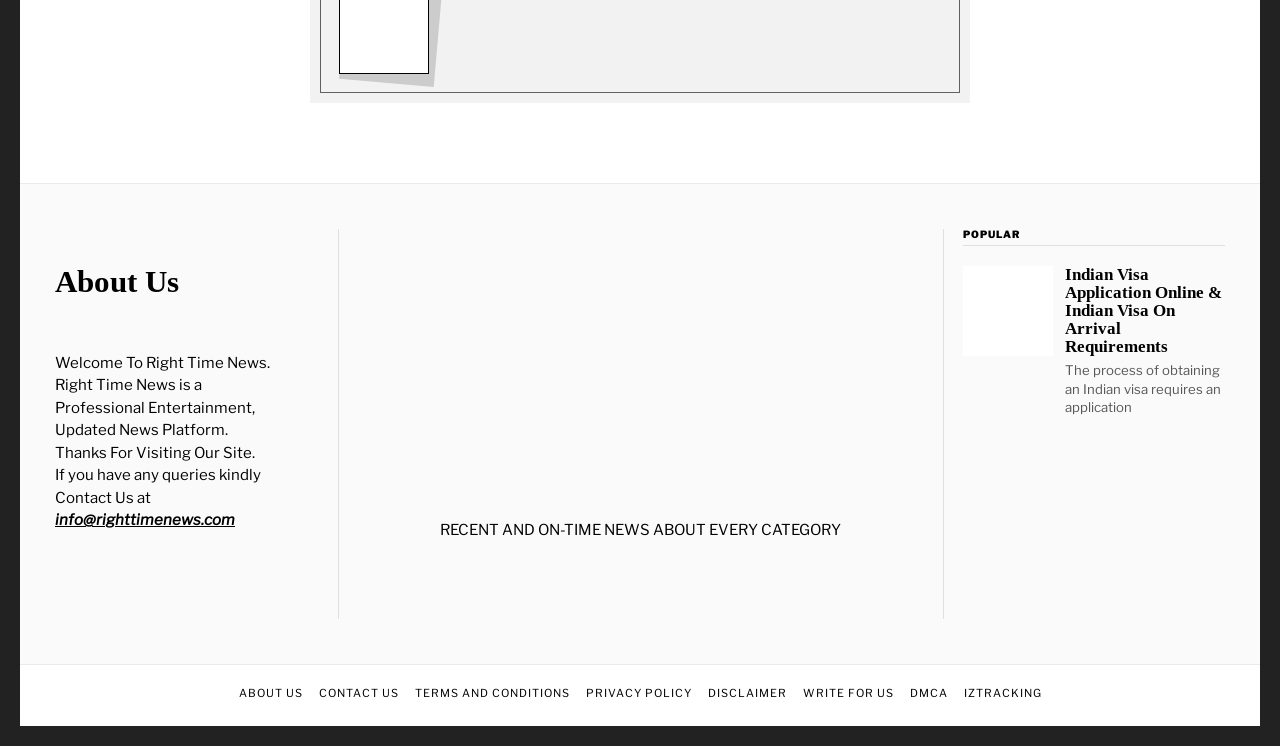Determine the bounding box of the UI component based on this description: "parent_node: by Charity Prado". The bounding box coordinates should be four float values between 0 and 1, i.e., [left, top, right, bottom].

[0.605, 0.38, 0.63, 0.423]